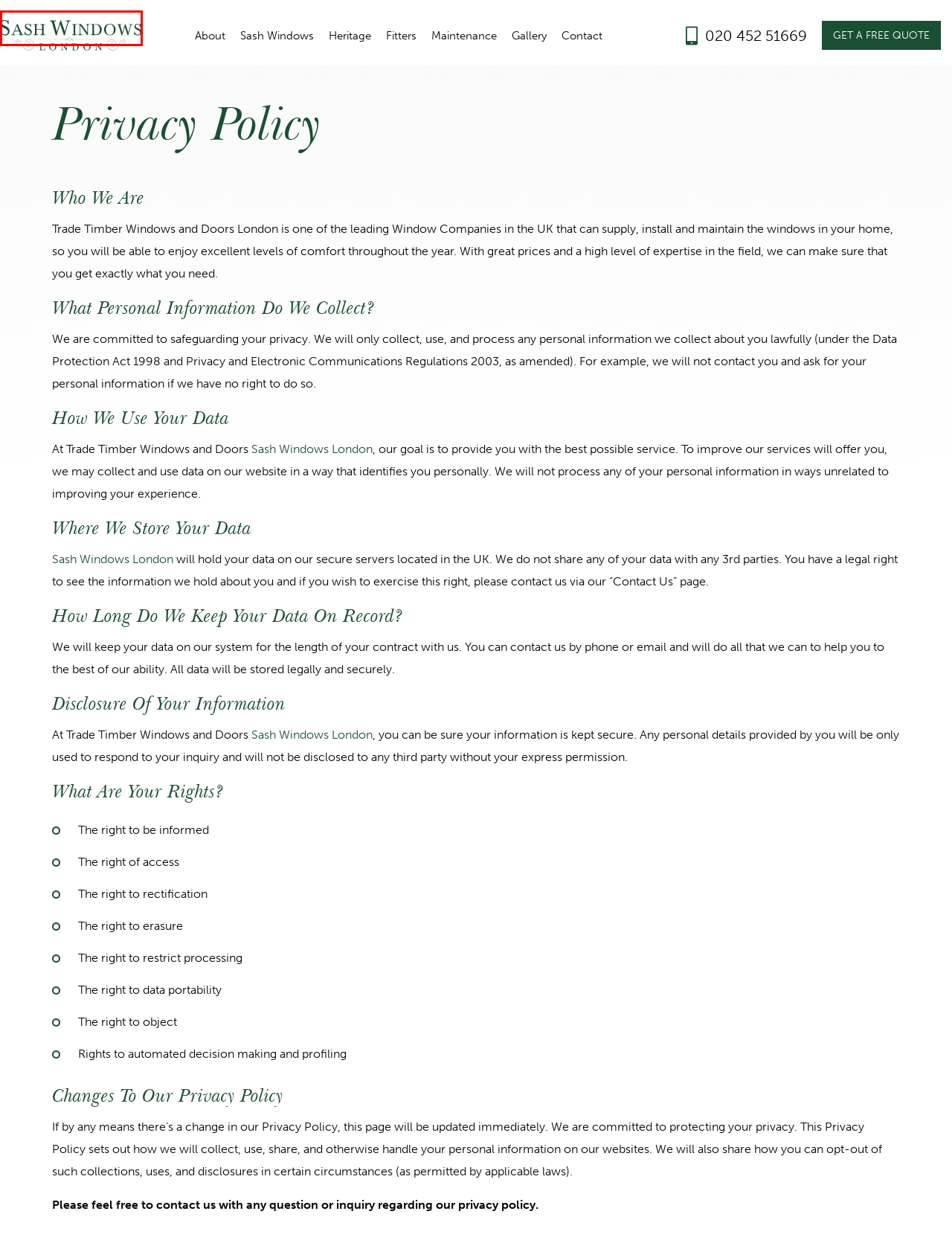Look at the screenshot of a webpage that includes a red bounding box around a UI element. Select the most appropriate webpage description that matches the page seen after clicking the highlighted element. Here are the candidates:
A. Contact Us - Sash Windows London
B. About Sash Windows London - Sash Windows London
C. Sash Windows Maintenance London, New Wooden Hung Sashes - Restoration & Repair
D. Sash Windows London, New Wooden Hung Sashes - Restoration & Repair
E. Heritage Sash Windows London, New Wooden Hung Sashes - Restoration & Repair
F. Trade Timber Windows and Doors London Gallery - Sash Windows London
G. Sash Window Fitters in London - Sash Windows London
H. Timber Sash Windows London, New Wooden Hung Sashes - Restoration & Repair

D